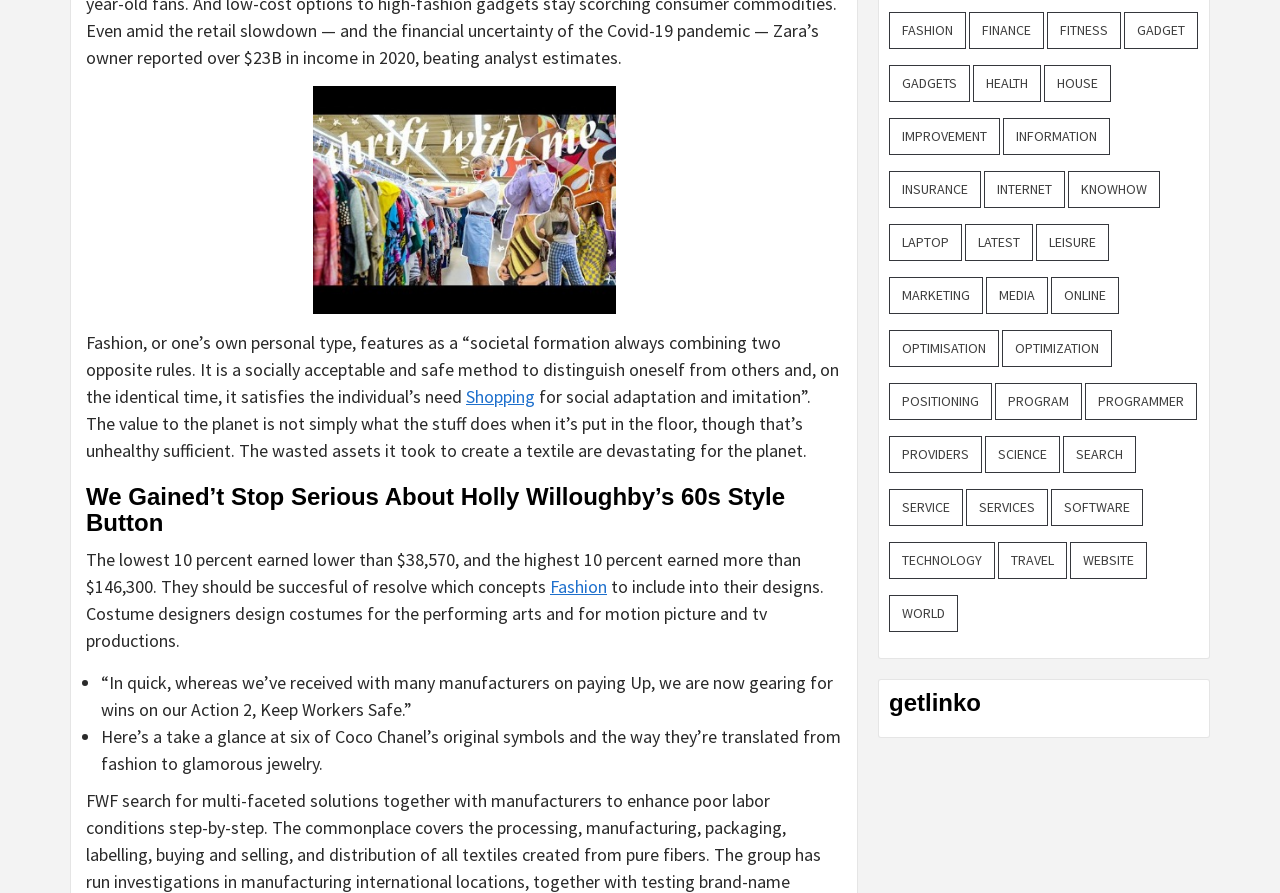What is the purpose of the list markers on the webpage?
Your answer should be a single word or phrase derived from the screenshot.

To indicate bullet points